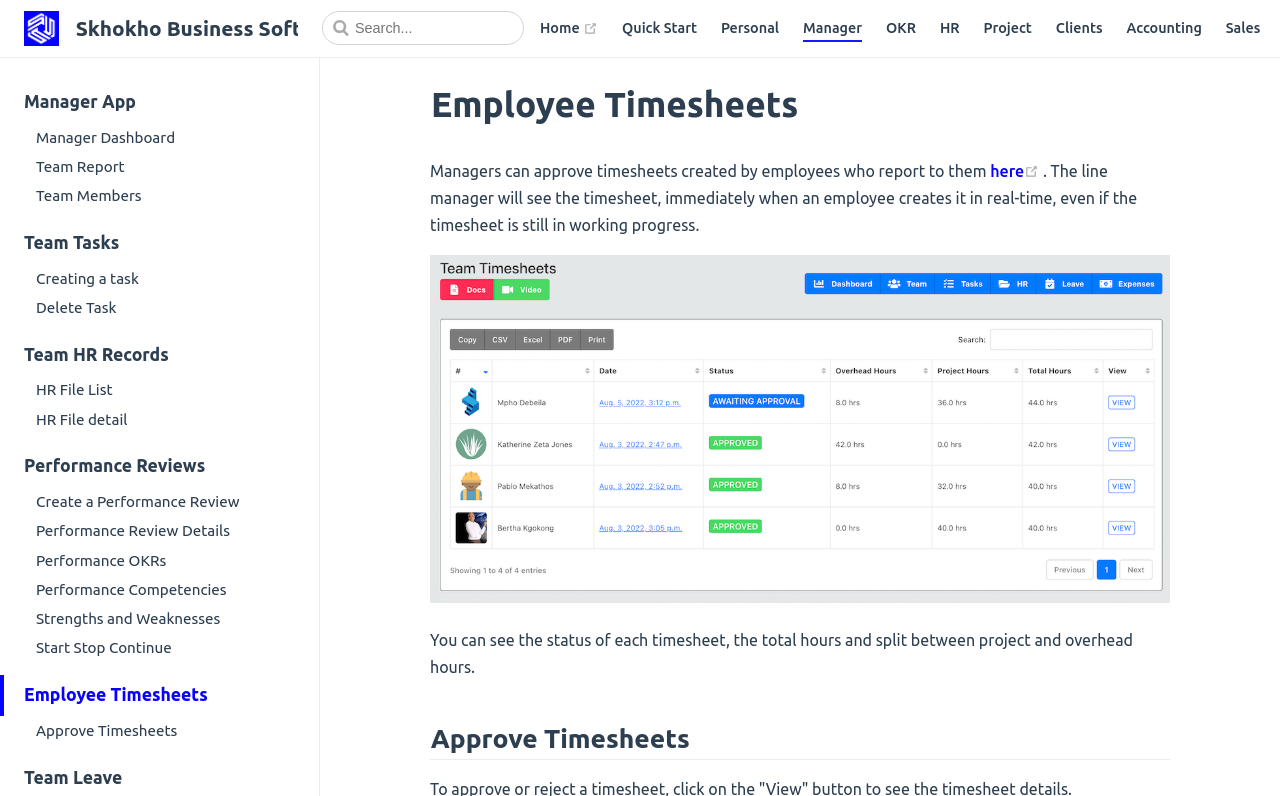Offer an extensive depiction of the webpage and its key elements.

The webpage is about Skhokho Business Management Software, specifically the Employee Timesheets feature. At the top left, there is a logo of Skhokho Business Software accompanied by a link to the software's homepage. Next to it, there is a search box. 

On the top right, there are several links to different sections of the software, including Home, Quick Start, Personal, Manager, OKR, HR, Project, Clients, Accounting, and Sales. 

Below the top navigation, there is a secondary navigation menu on the left side, with links to Manager App, Manager Dashboard, Team Report, Team Members, Team Tasks, Team HR Records, Performance Reviews, and Employee Timesheets. Each of these links has sub-links providing more specific information.

The main content of the page is divided into two sections. The first section has a heading "Employee Timesheets" and explains that managers can approve timesheets created by employees who report to them. There is a link to learn more about this feature. 

The second section has a heading "Approve Timesheets" and provides more information about the approval process. There is an image of the Manager Timesheet List, which displays the status of each timesheet, the total hours, and the split between project and overhead hours.